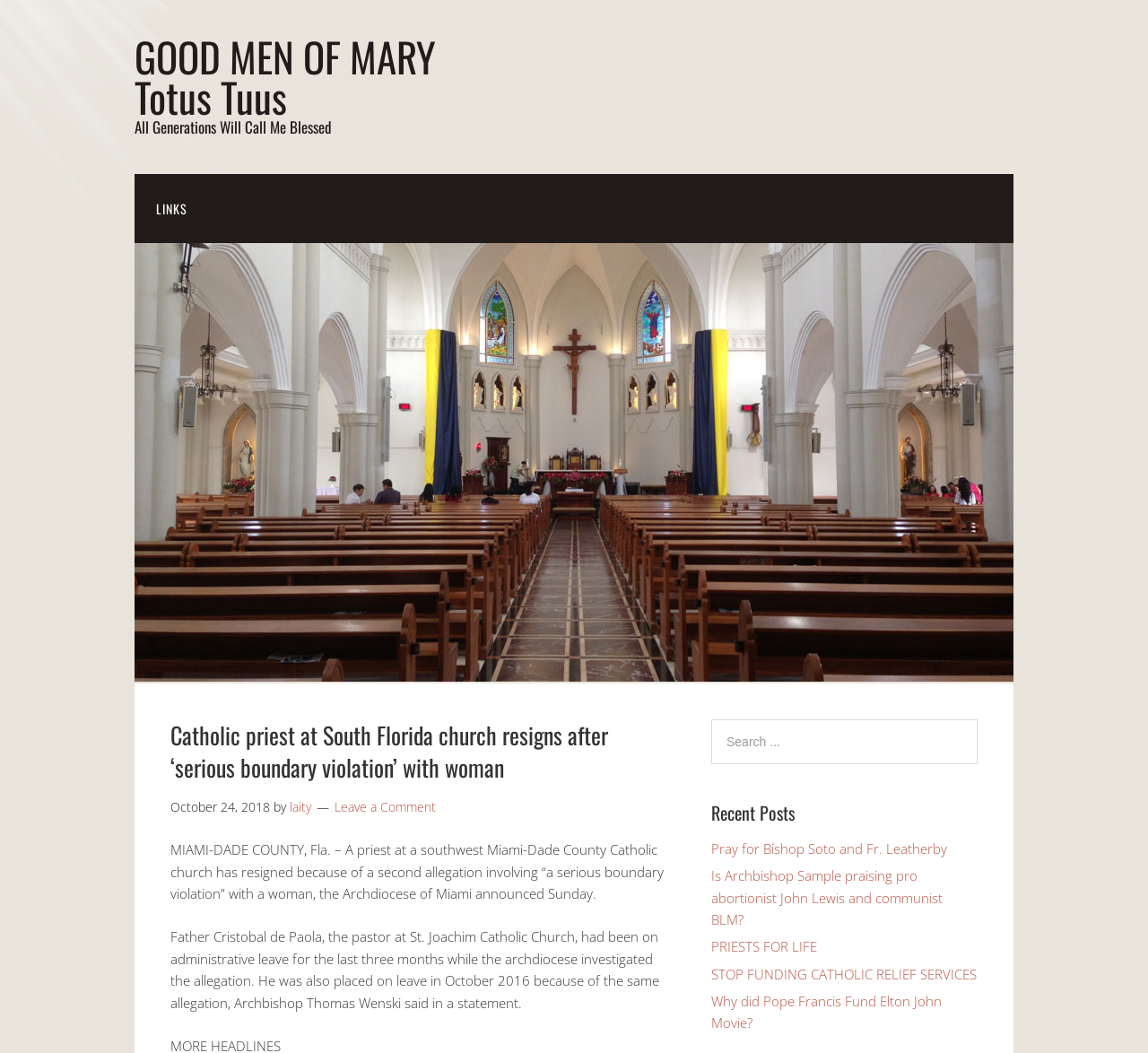Create an in-depth description of the webpage, covering main sections.

The webpage appears to be a blog or news article page with a focus on Catholic Church-related news. At the top, there is a heading "GOOD MEN OF MARY Totus Tuus" which is also a link. Below it, there is another heading "All Generations Will Call Me Blessed" followed by a link "LINKS".

On the left side of the page, there is a large image with a header "Catholic priest at South Florida church resigns after ‘serious boundary violation’ with woman" and a timestamp "Wednesday, October 24, 2018, 3:21 am". Below the image, there are two paragraphs of text describing the resignation of a Catholic priest due to allegations of "serious boundary violation" with a woman.

To the right of the image, there is a search box with a button labeled "Search". Below the search box, there is a heading "Recent Posts" followed by a list of five links to other articles, including "Pray for Bishop Soto and Fr. Leatherby", "Is Archbishop Sample praising pro abortionist John Lewis and communist BLM?", "PRIESTS FOR LIFE", "STOP FUNDING CATHOLIC RELIEF SERVICES", and "Why did Pope Francis Fund Elton John Movie?".

Overall, the webpage appears to be a news article or blog post about a specific incident involving a Catholic priest, with additional links to other related articles and a search function.